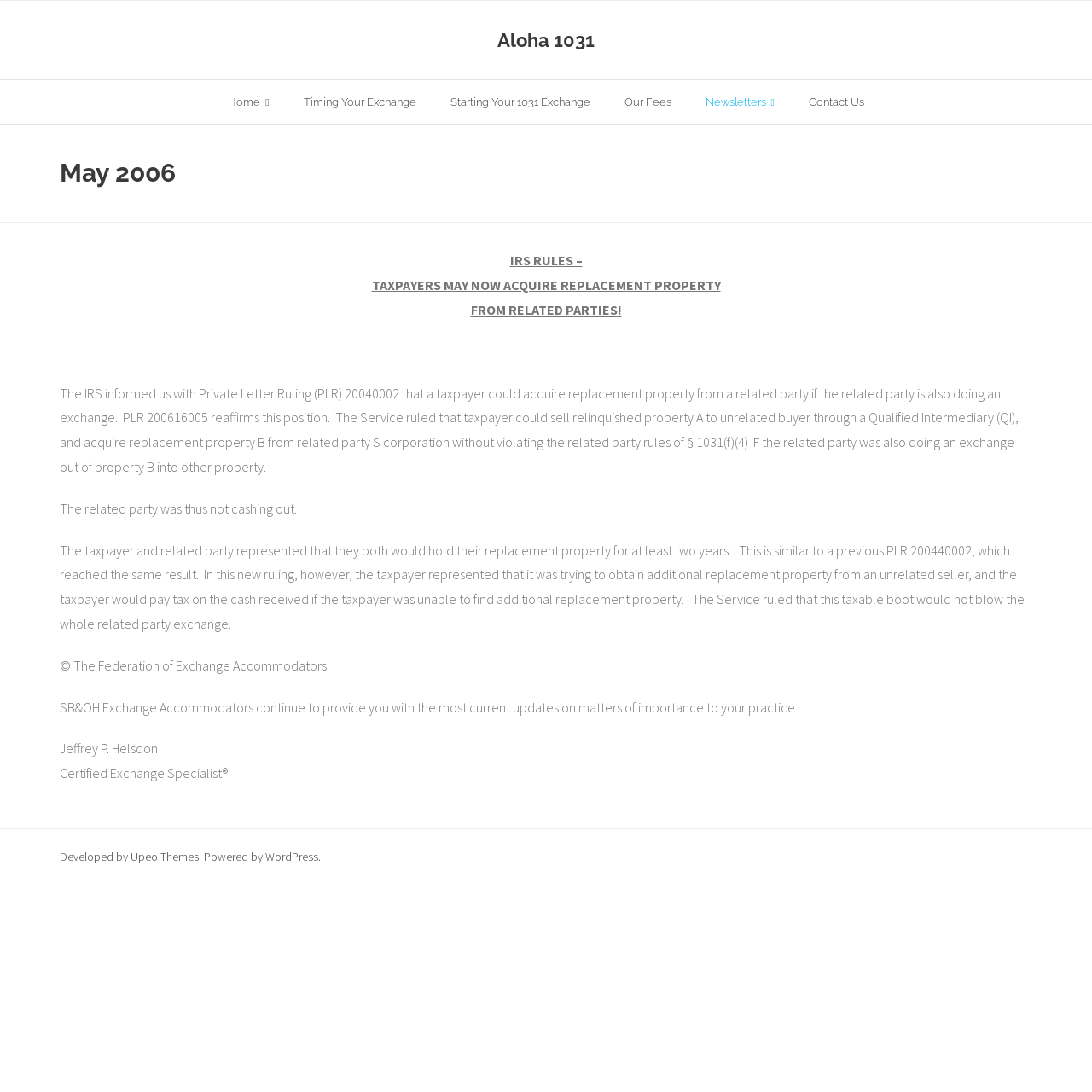Given the description "Contact Us", determine the bounding box of the corresponding UI element.

[0.725, 0.073, 0.807, 0.114]